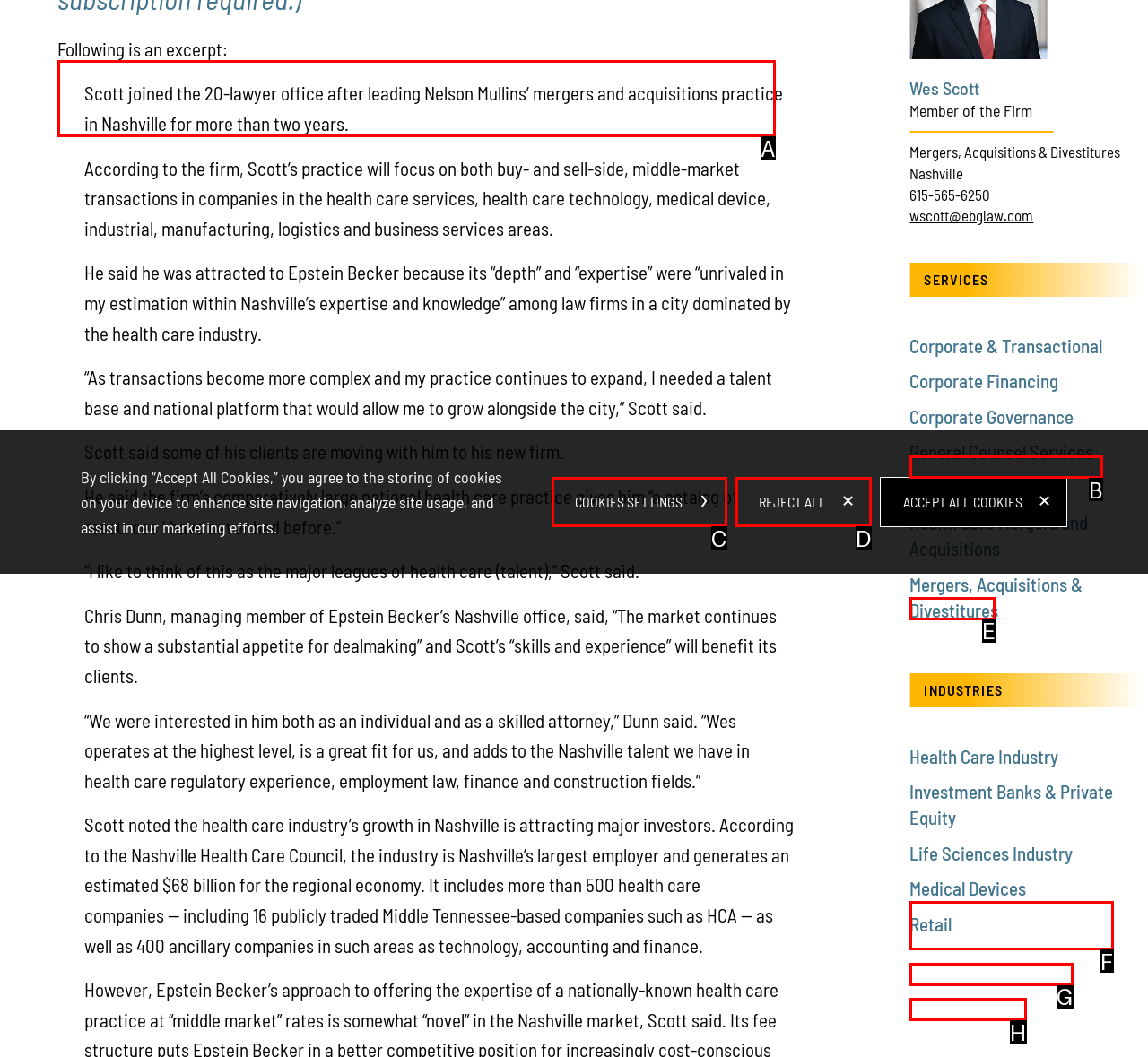Identify the option that corresponds to the description: Investment Banks & Private Equity. Provide only the letter of the option directly.

F